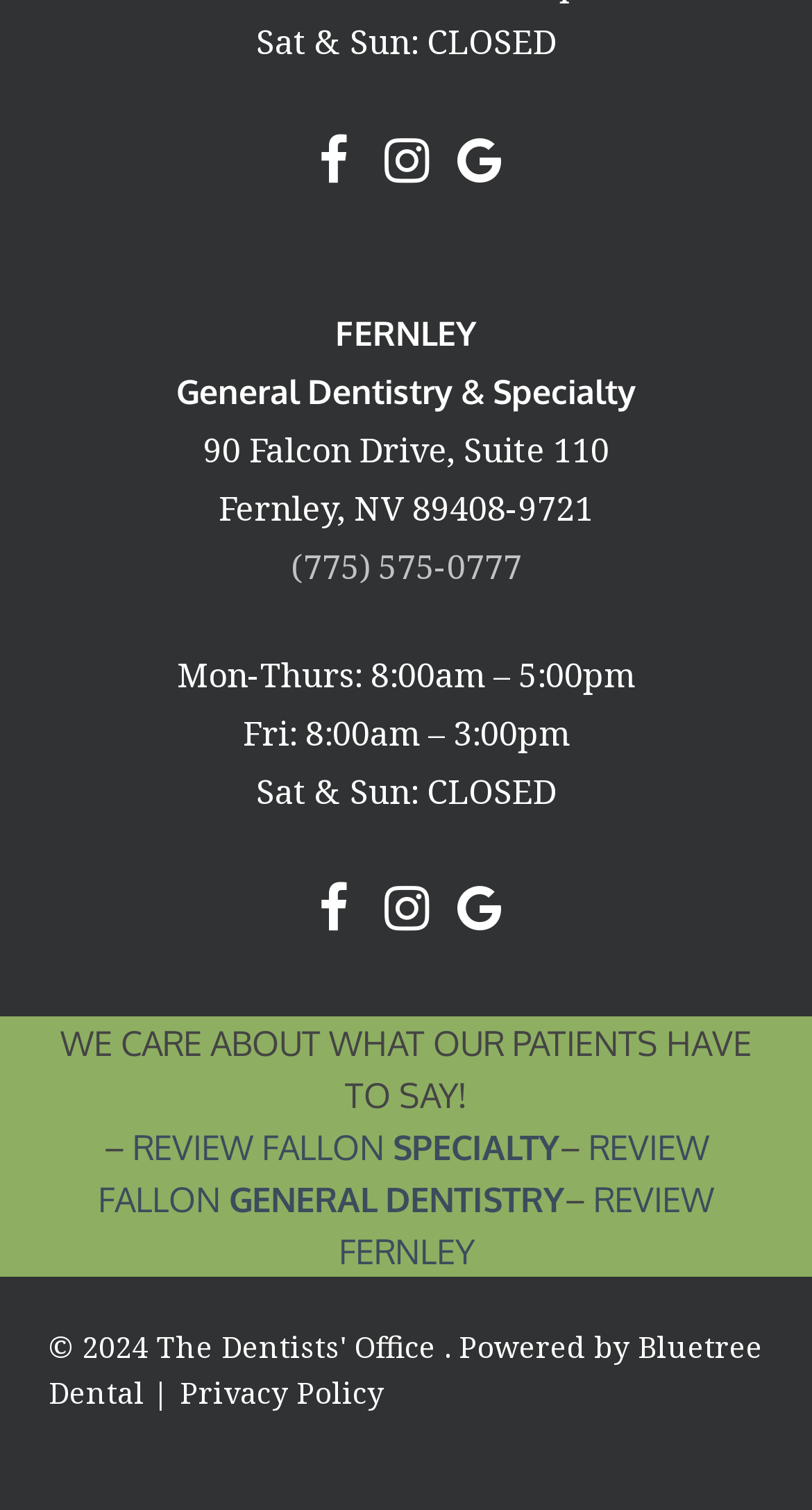What is the address of the Fernley office?
Observe the image and answer the question with a one-word or short phrase response.

90 Falcon Drive, Suite 110